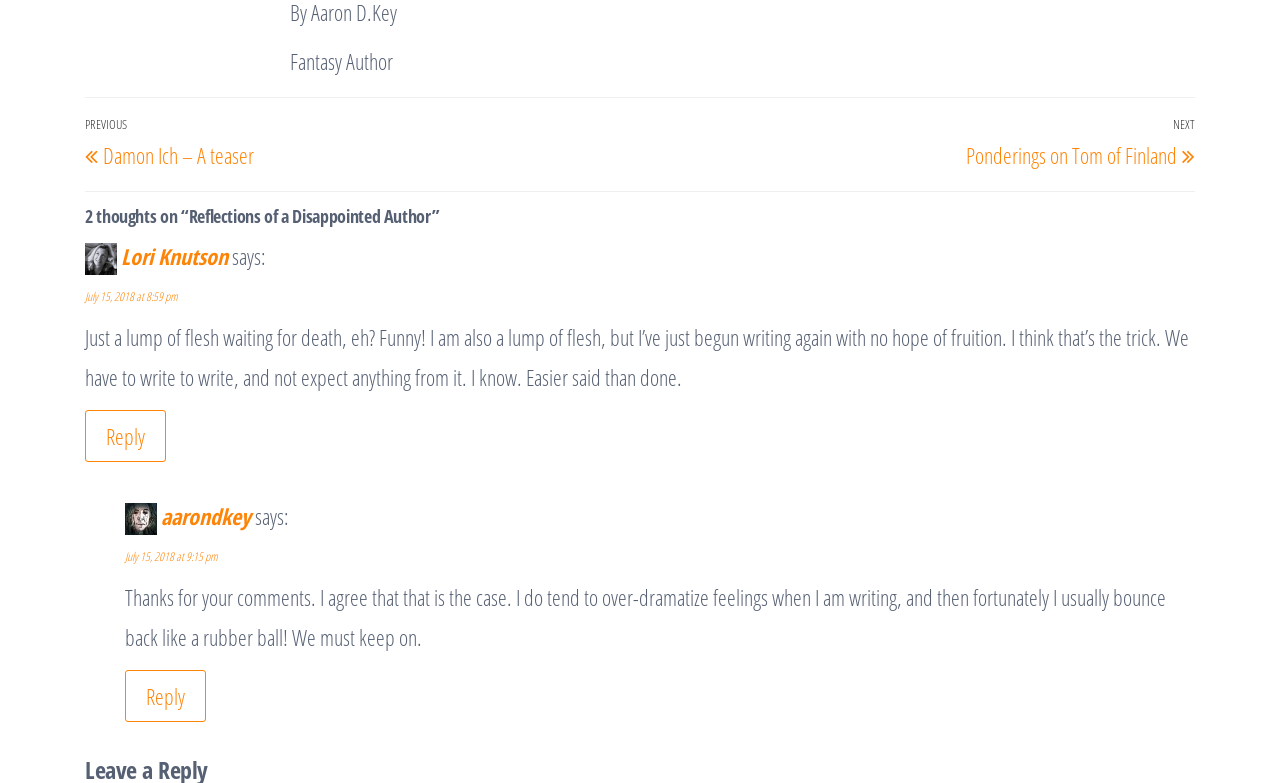Provide the bounding box coordinates of the HTML element this sentence describes: "aarondkey". The bounding box coordinates consist of four float numbers between 0 and 1, i.e., [left, top, right, bottom].

[0.126, 0.64, 0.196, 0.678]